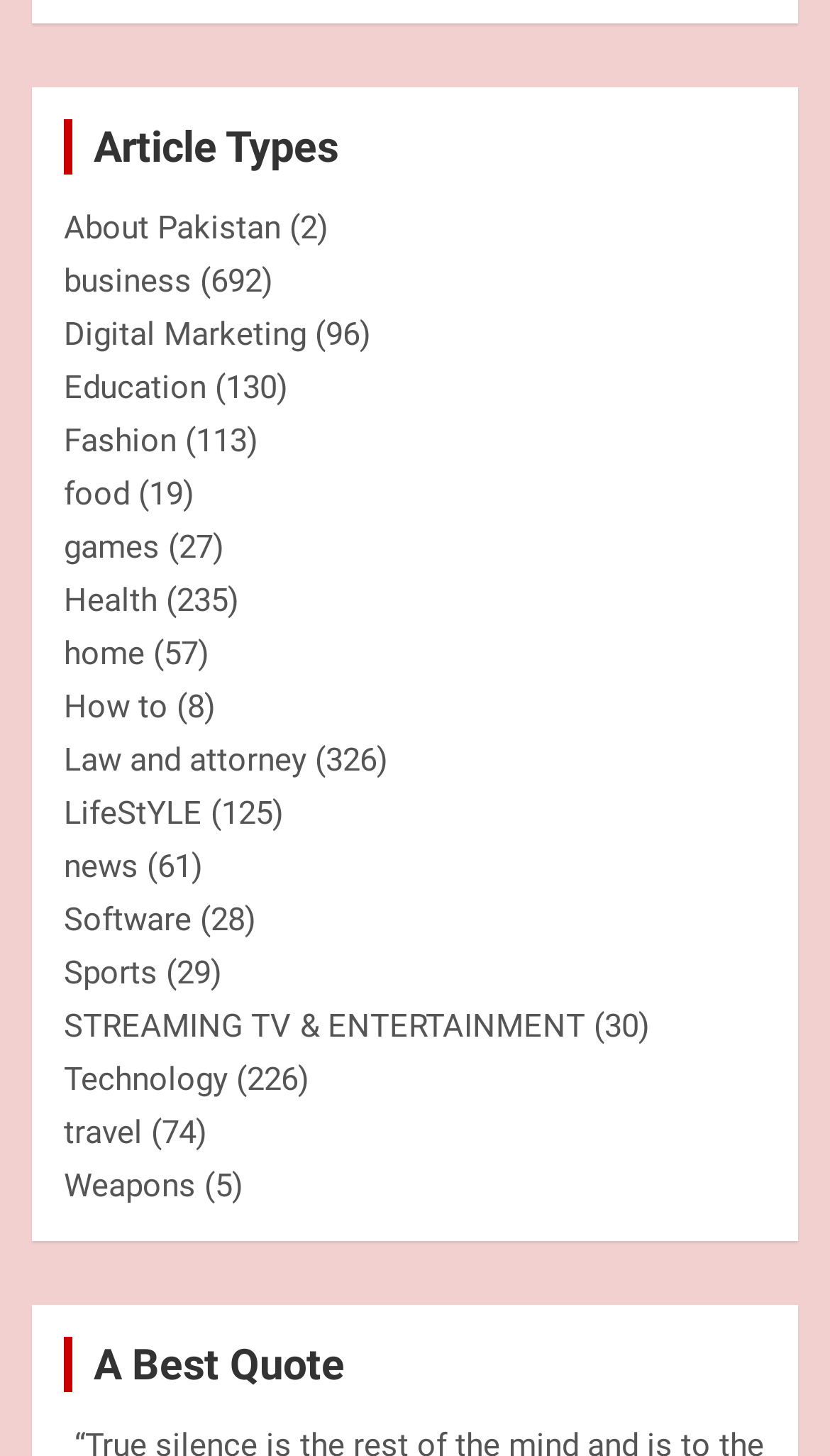Please respond to the question with a concise word or phrase:
What is the category that comes after 'games' in the list?

Health